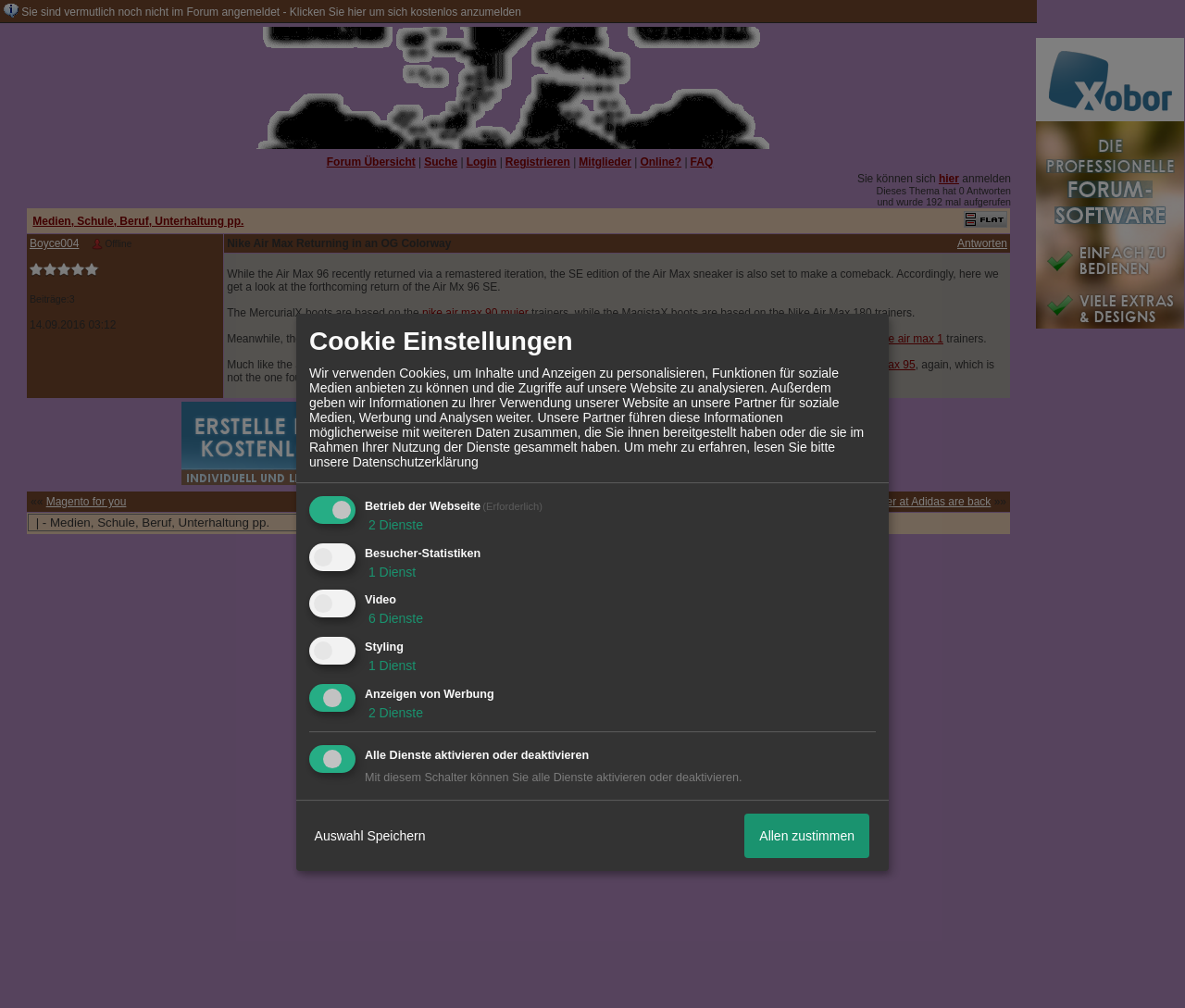Locate the bounding box coordinates of the element that needs to be clicked to carry out the instruction: "view FAQ". The coordinates should be given as four float numbers ranging from 0 to 1, i.e., [left, top, right, bottom].

[0.582, 0.154, 0.602, 0.167]